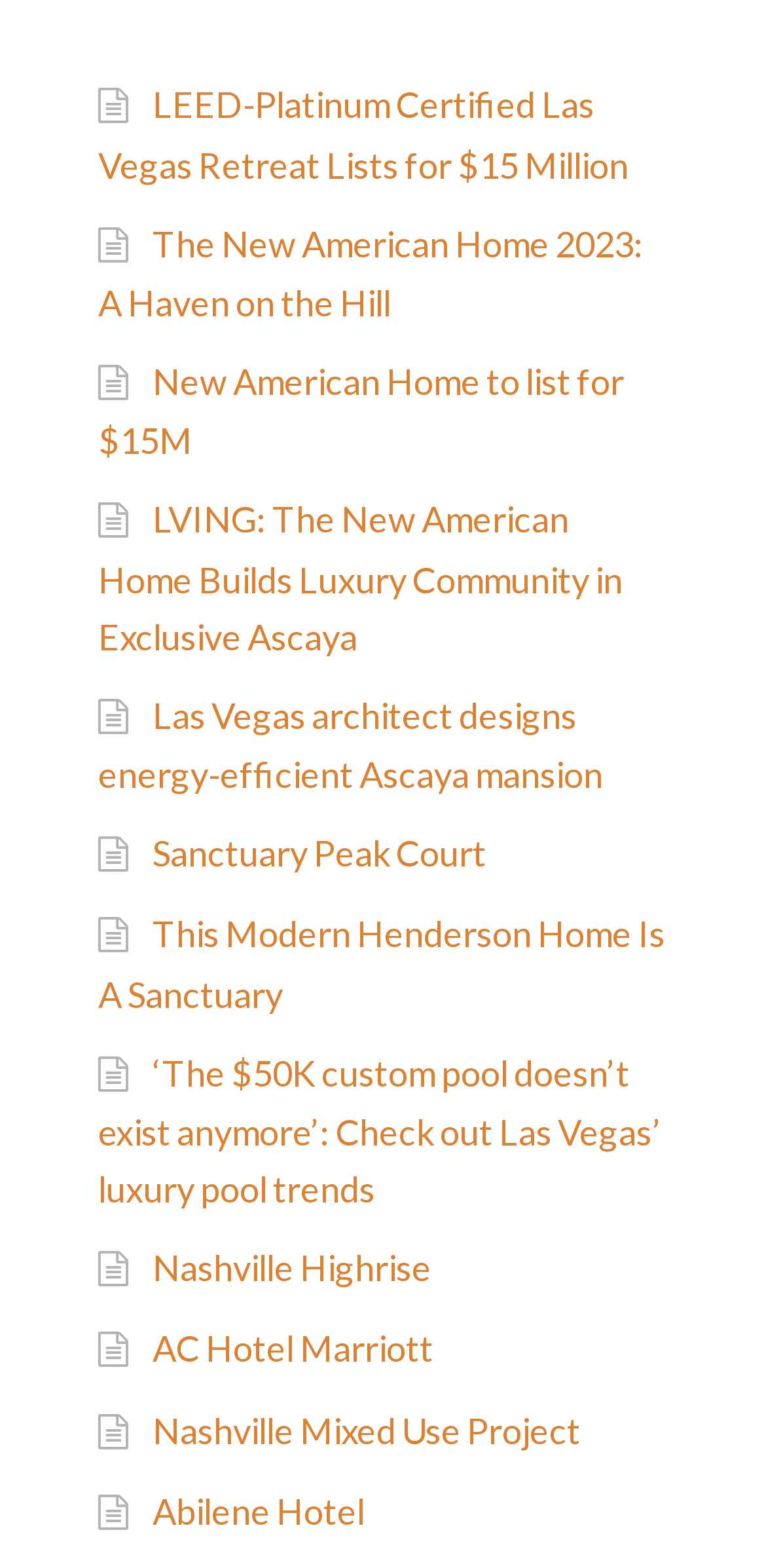What is the location of the properties listed?
Kindly answer the question with as much detail as you can.

The webpage mentions specific locations such as Las Vegas, Henderson, and Nashville, suggesting that the properties listed are located in these areas.